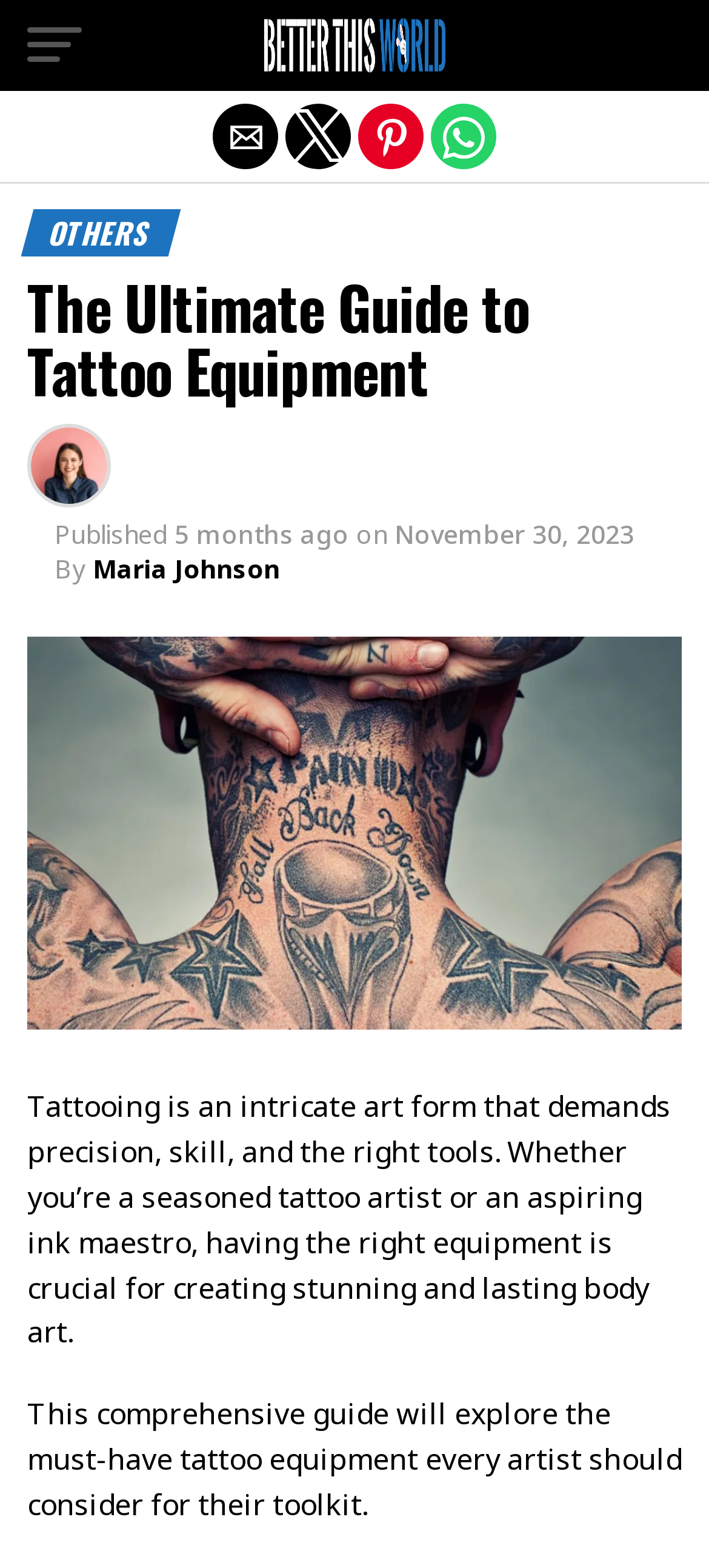Can the article be shared on social media?
Please elaborate on the answer to the question with detailed information.

There are buttons on the webpage that allow the article to be shared on various social media platforms, including Twitter, Pinterest, and WhatsApp. These buttons are located near the top of the page and suggest that the article can be easily shared with others.